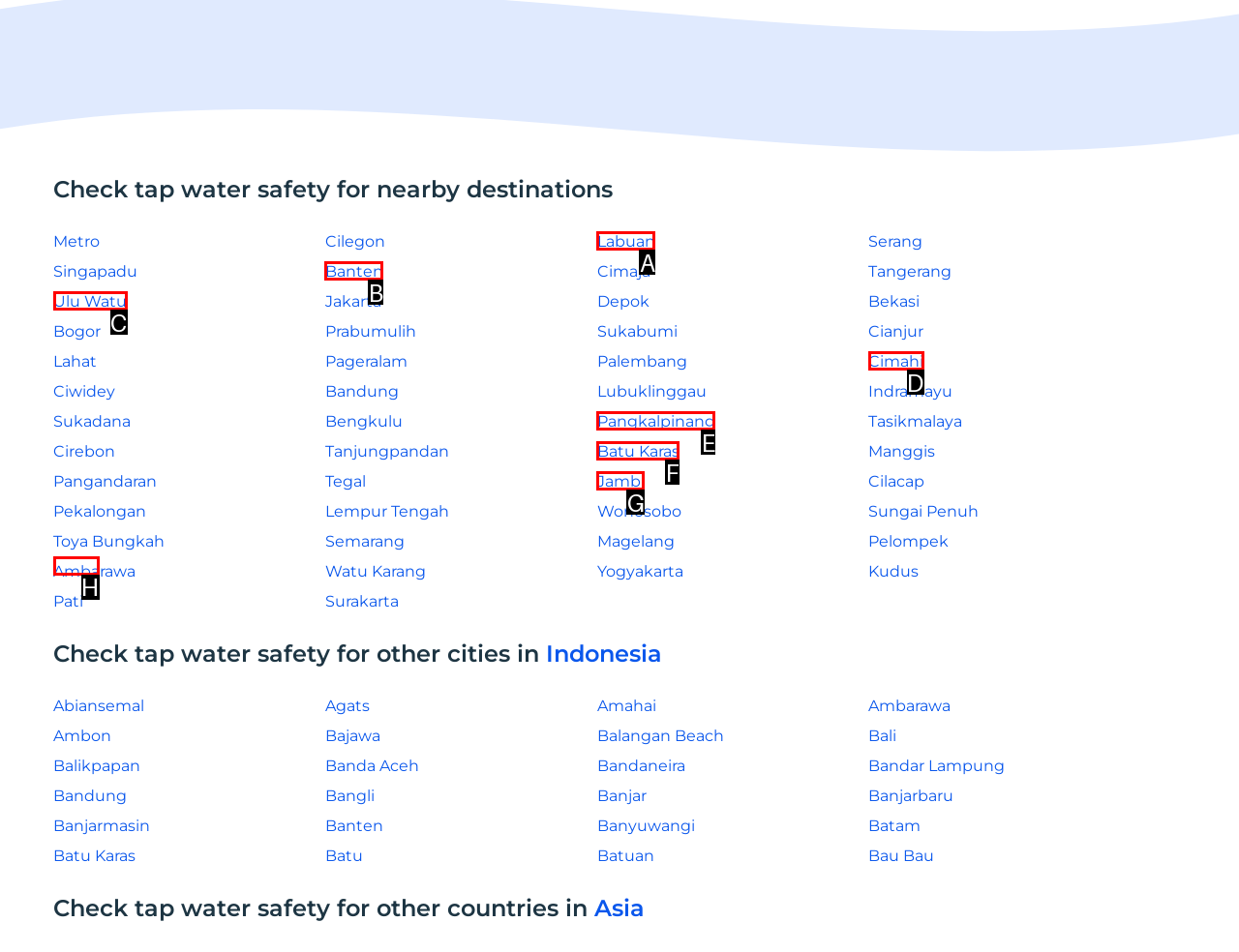Please indicate which HTML element should be clicked to fulfill the following task: Click on Metro. Provide the letter of the selected option.

H